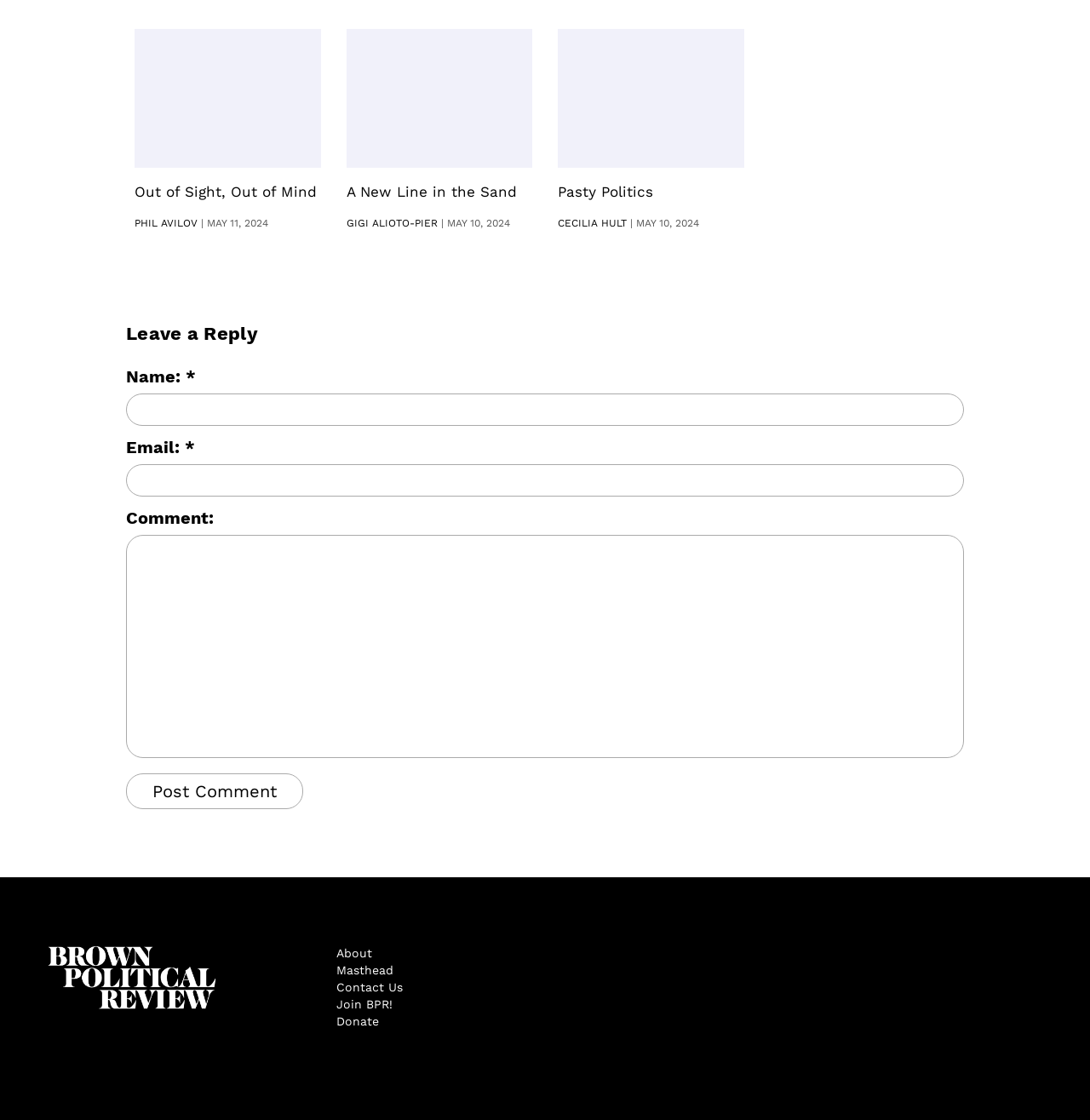Answer the following query concisely with a single word or phrase:
How many menu items are in the footer?

5